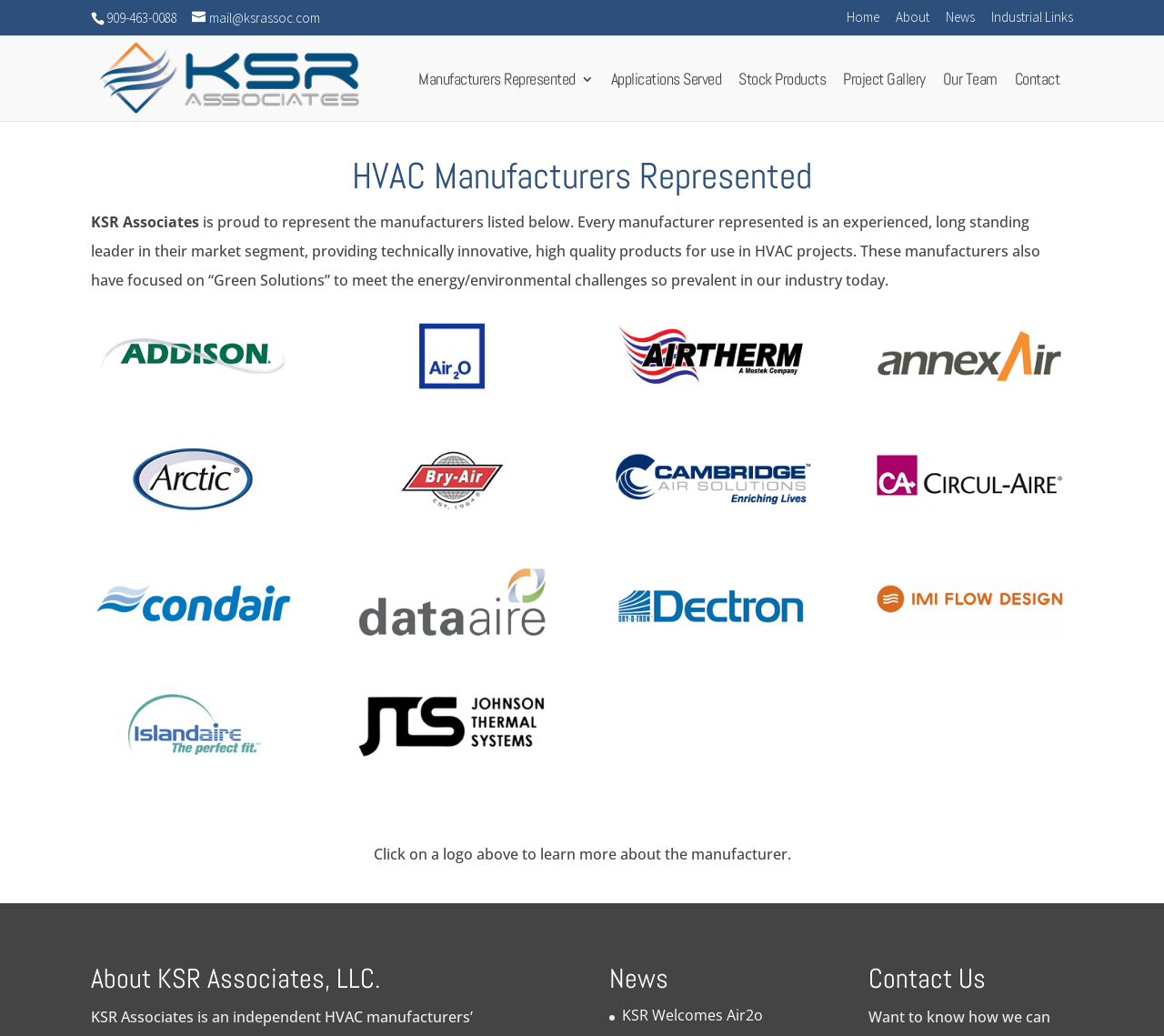Find the bounding box coordinates of the element to click in order to complete the given instruction: "View the 'Manufacturers Represented' page."

[0.359, 0.076, 0.51, 0.102]